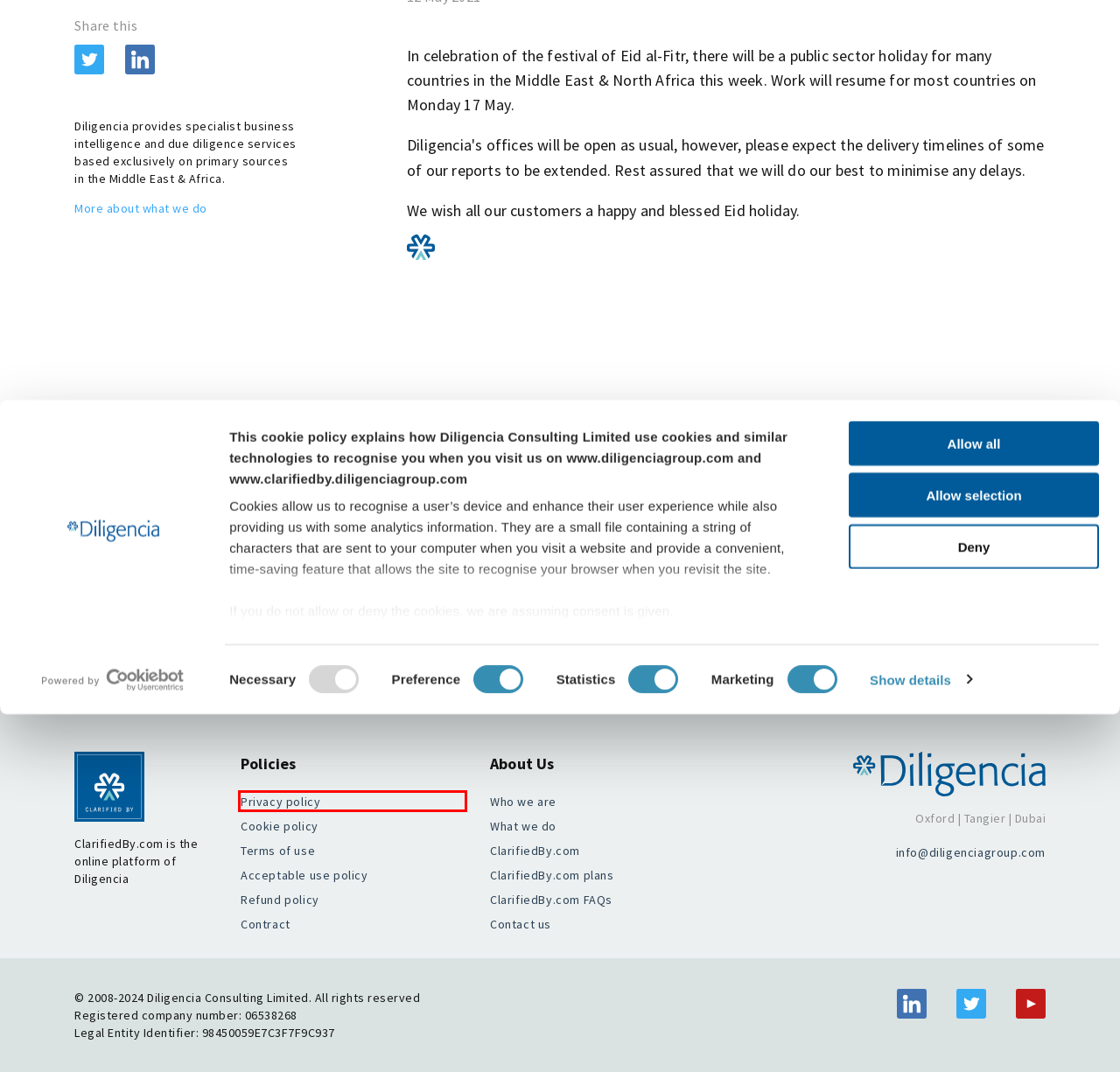You are provided with a screenshot of a webpage containing a red rectangle bounding box. Identify the webpage description that best matches the new webpage after the element in the bounding box is clicked. Here are the potential descriptions:
A. About us - Diligencia
B. ClarifiedBy for your MEA company information needs - ClarifiedBy
C. Privacy policy - Diligencia
D. Terms of use - Diligencia
E. Contract - Diligencia
F. Cookie policy - Diligencia
G. Our solutions - Diligencia
H. Refund policy - Diligencia

C